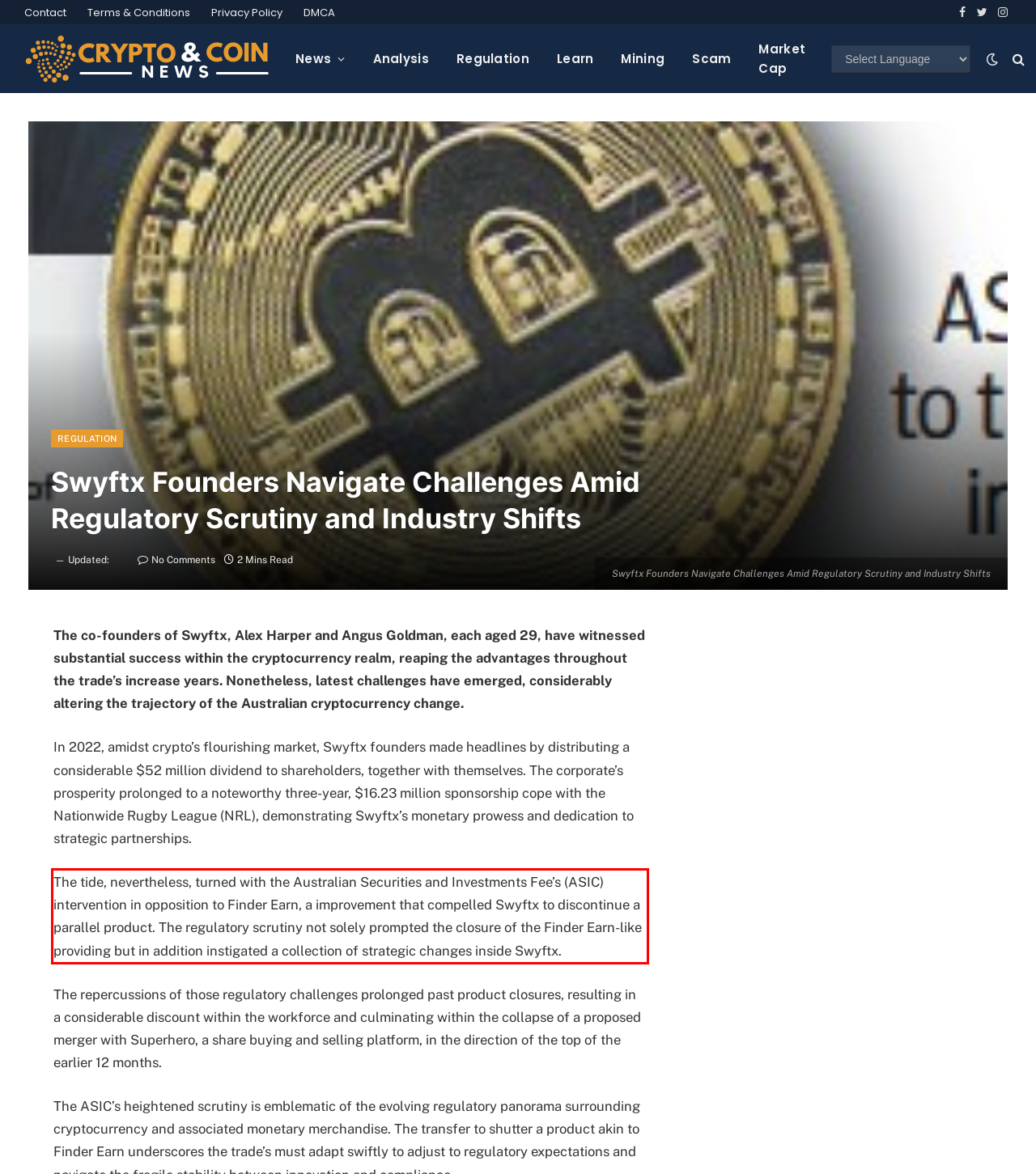The screenshot provided shows a webpage with a red bounding box. Apply OCR to the text within this red bounding box and provide the extracted content.

The tide, nevertheless, turned with the Australian Securities and Investments Fee’s (ASIC) intervention in opposition to Finder Earn, a improvement that compelled Swyftx to discontinue a parallel product. The regulatory scrutiny not solely prompted the closure of the Finder Earn-like providing but in addition instigated a collection of strategic changes inside Swyftx.